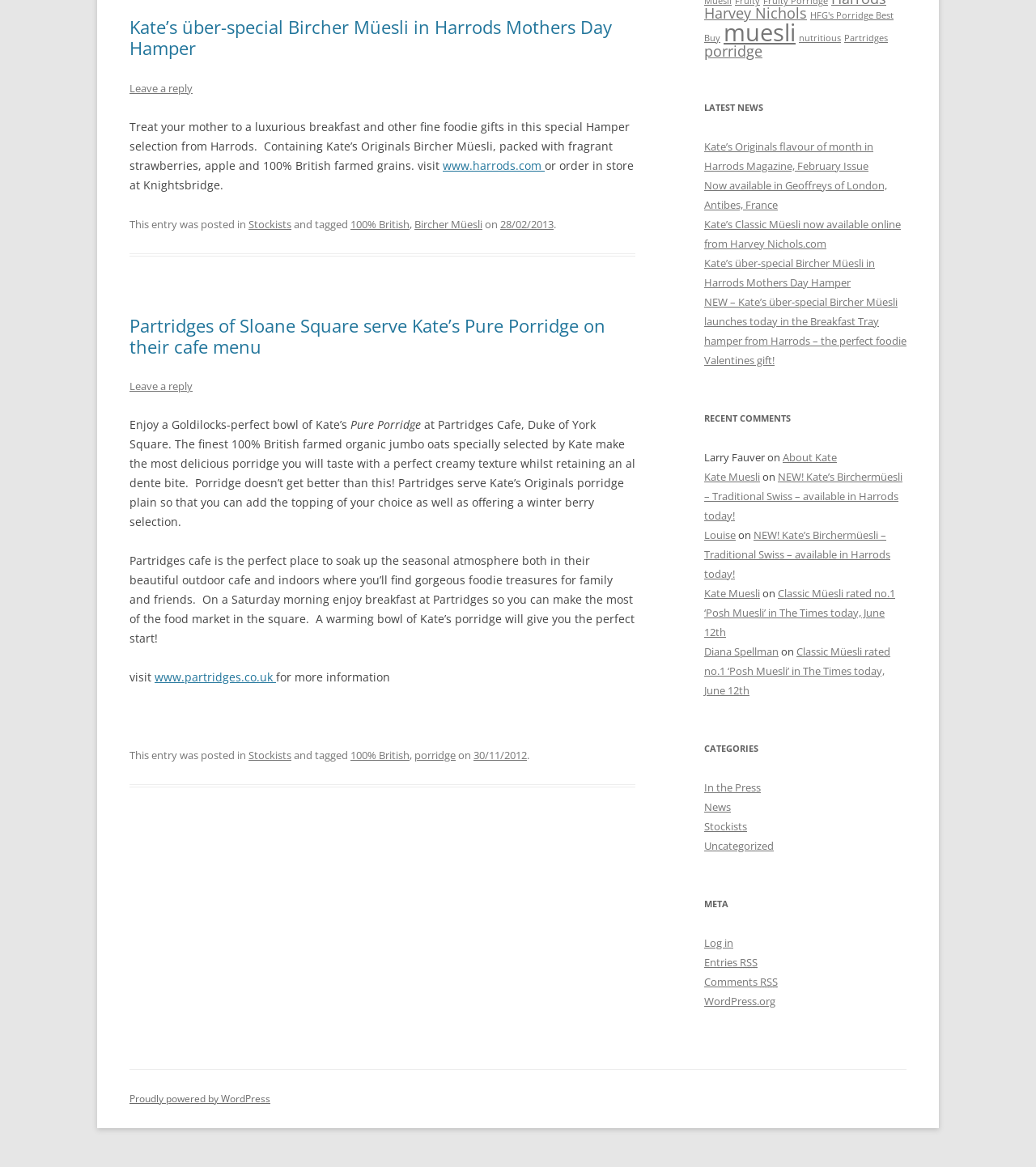Using the webpage screenshot and the element description WordPress.org, determine the bounding box coordinates. Specify the coordinates in the format (top-left x, top-left y, bottom-right x, bottom-right y) with values ranging from 0 to 1.

[0.68, 0.851, 0.748, 0.864]